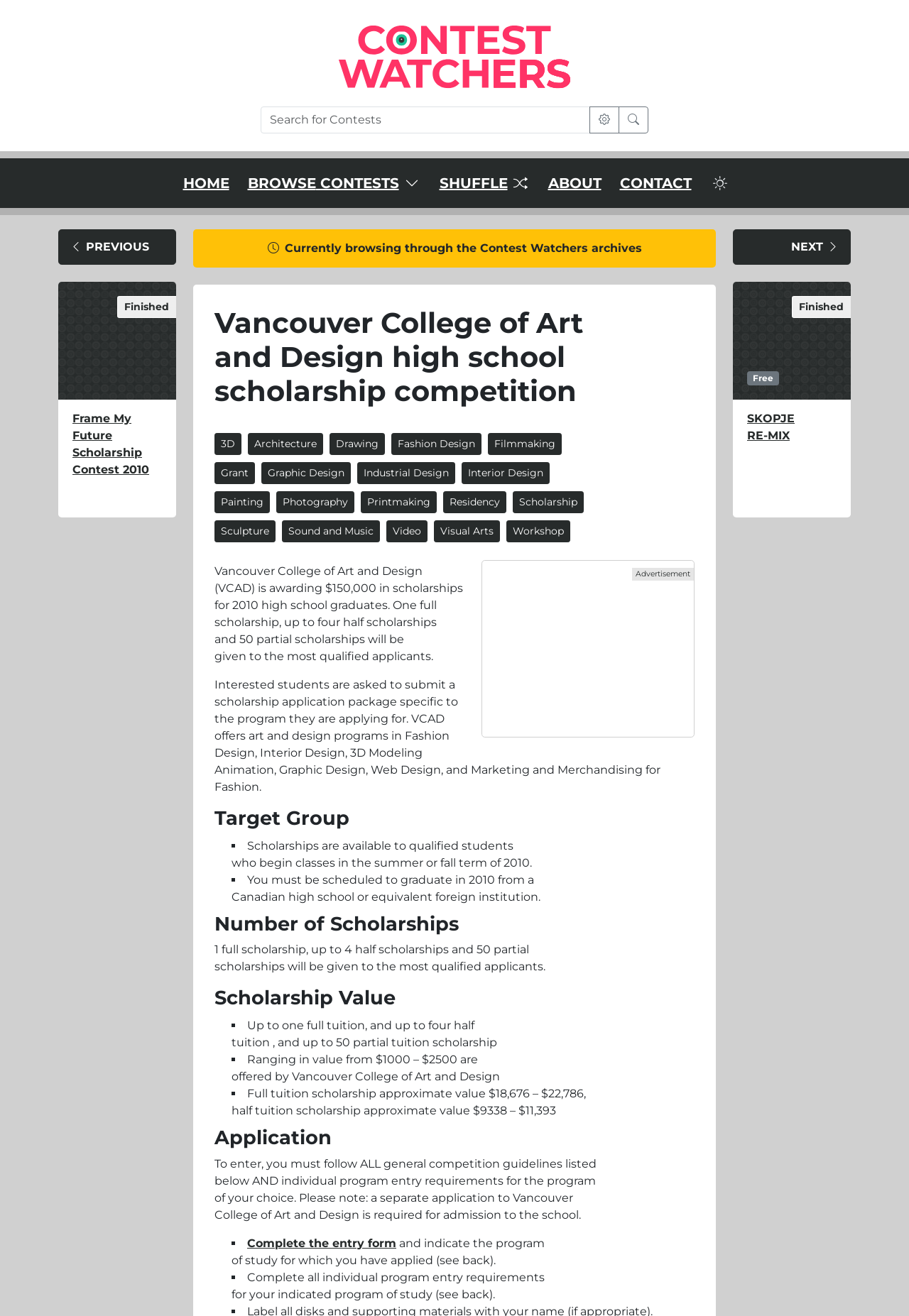Please locate the bounding box coordinates of the element that needs to be clicked to achieve the following instruction: "Apply for Vancouver College of Art and Design high school scholarship competition". The coordinates should be four float numbers between 0 and 1, i.e., [left, top, right, bottom].

[0.236, 0.429, 0.509, 0.504]